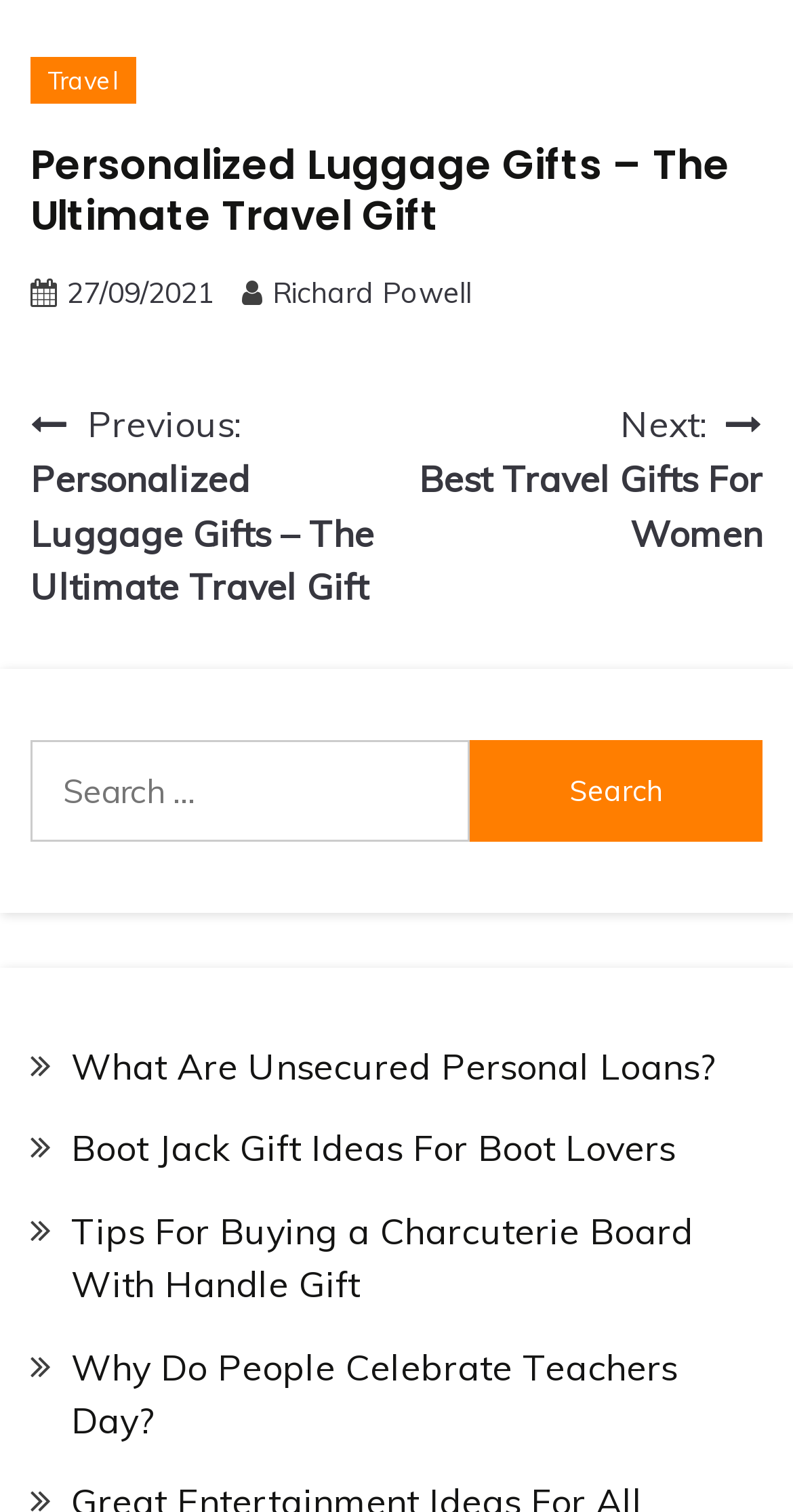Please determine the bounding box coordinates of the clickable area required to carry out the following instruction: "Navigate to the previous post". The coordinates must be four float numbers between 0 and 1, represented as [left, top, right, bottom].

[0.038, 0.262, 0.5, 0.405]